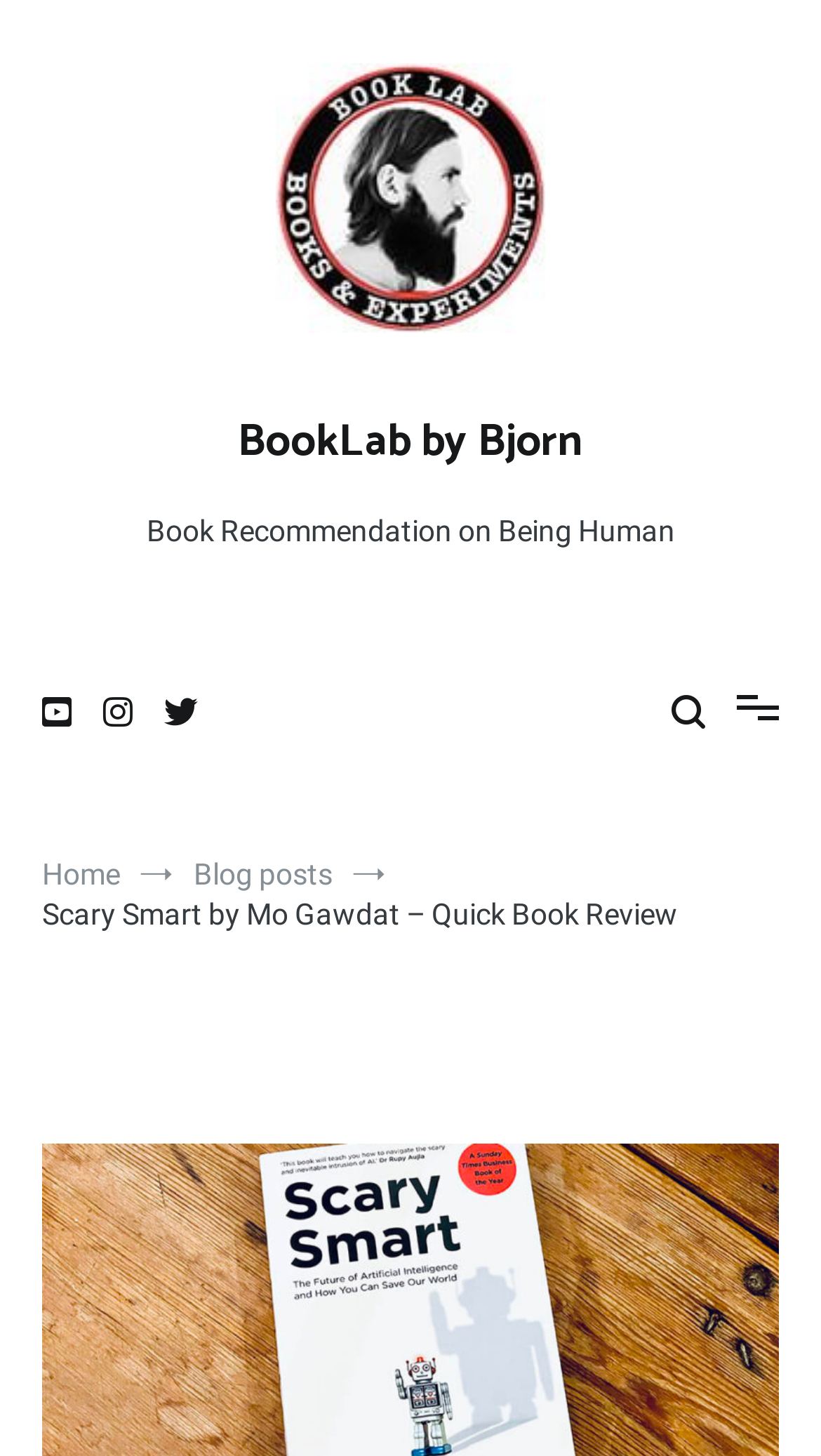How many social media links are present?
Answer with a single word or phrase, using the screenshot for reference.

3